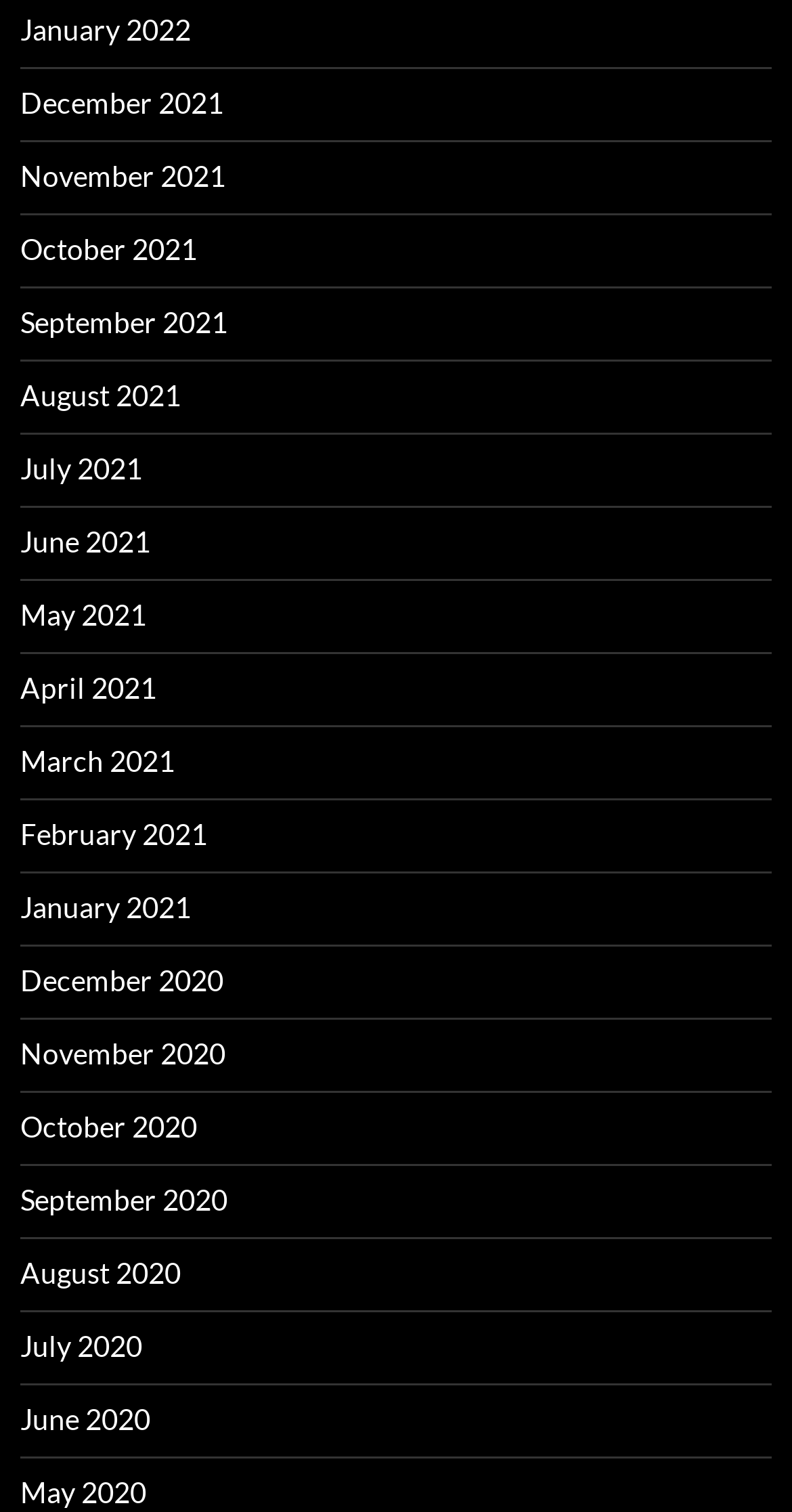Using the provided element description "January 2021", determine the bounding box coordinates of the UI element.

[0.026, 0.589, 0.241, 0.612]